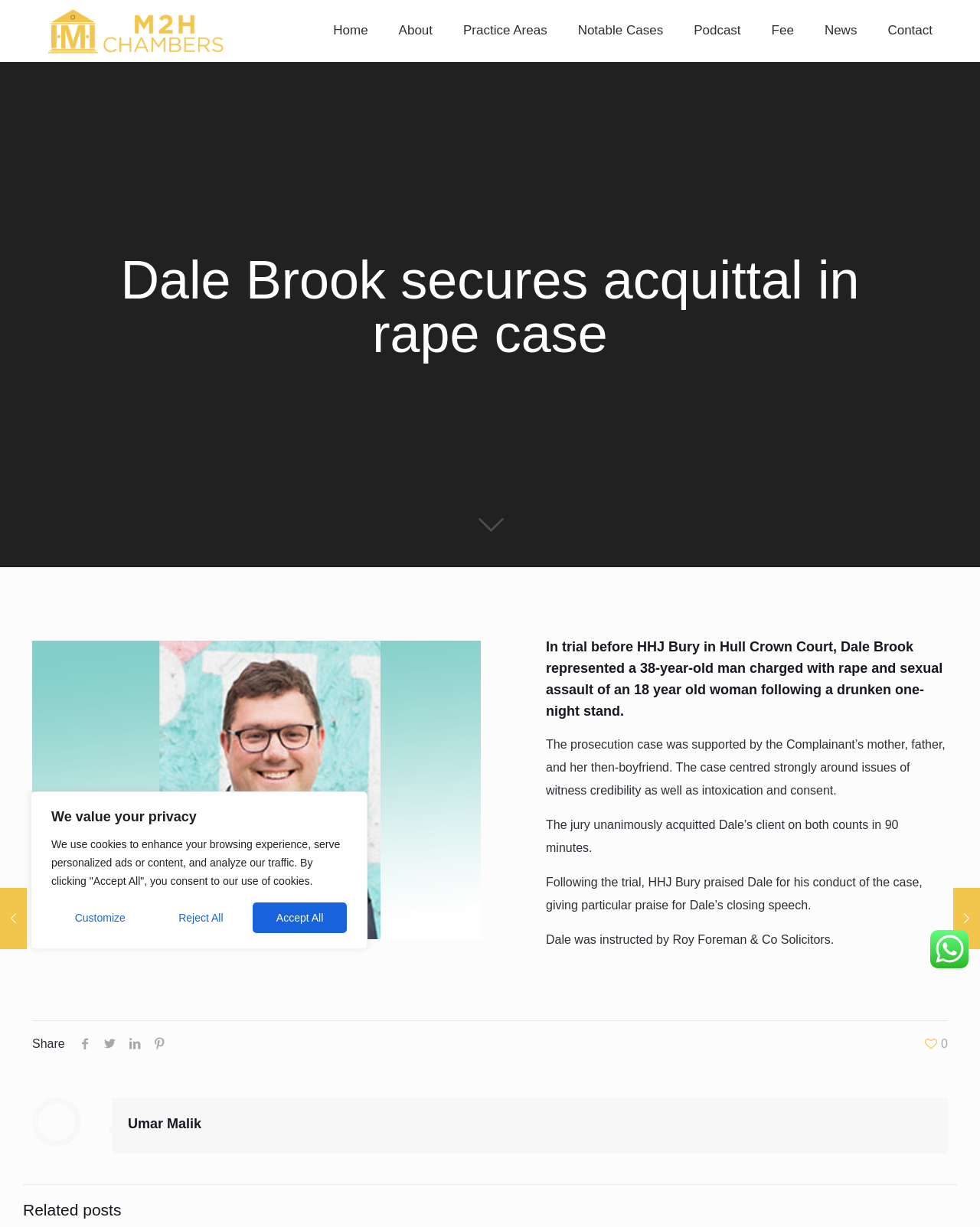How many social media platforms are available for sharing the article?
Give a one-word or short-phrase answer derived from the screenshot.

4